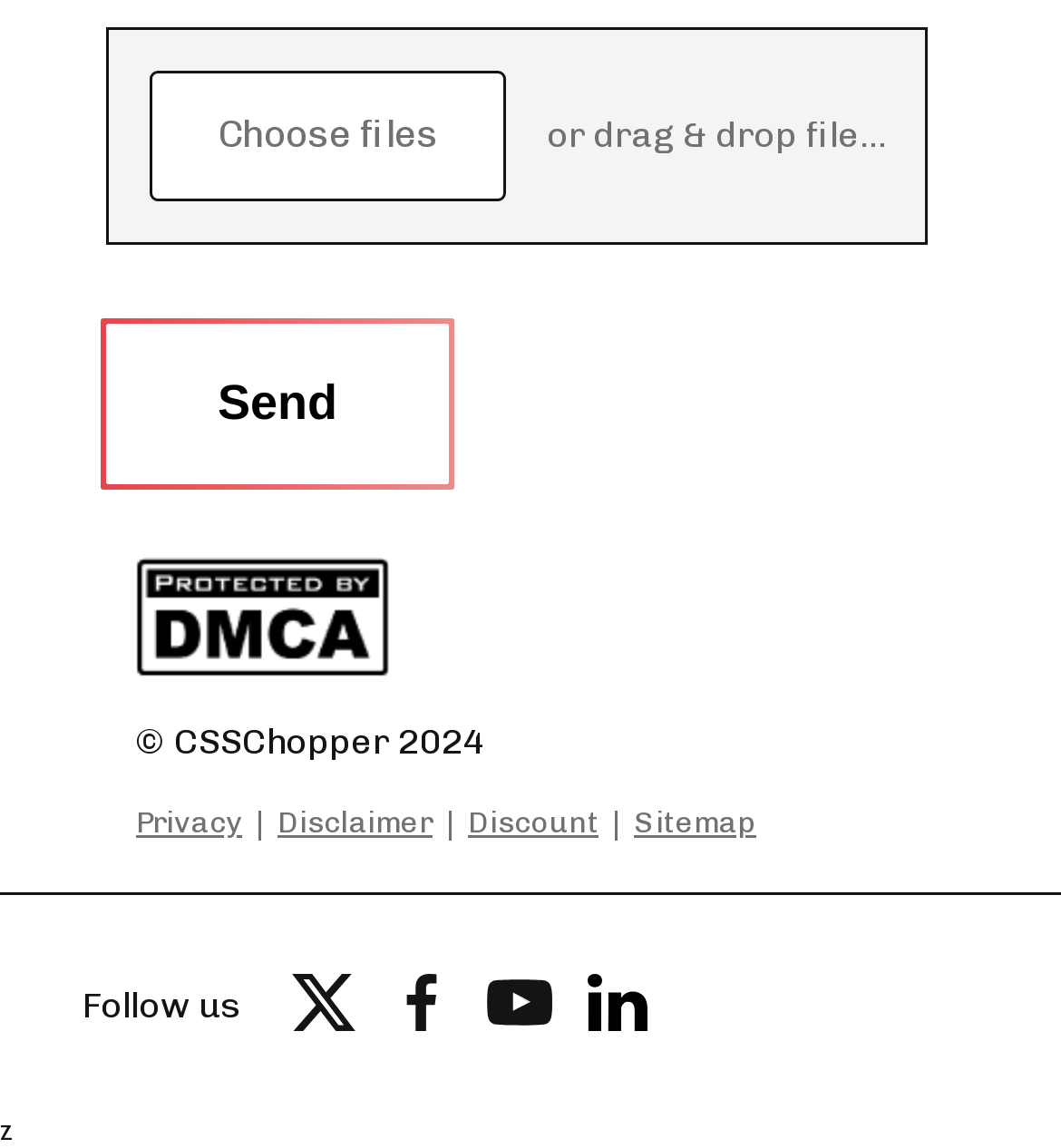Using the format (top-left x, top-left y, bottom-right x, bottom-right y), and given the element description, identify the bounding box coordinates within the screenshot: parent_node: © CSSChopper 2024 title="DMCA"

[0.128, 0.485, 0.769, 0.599]